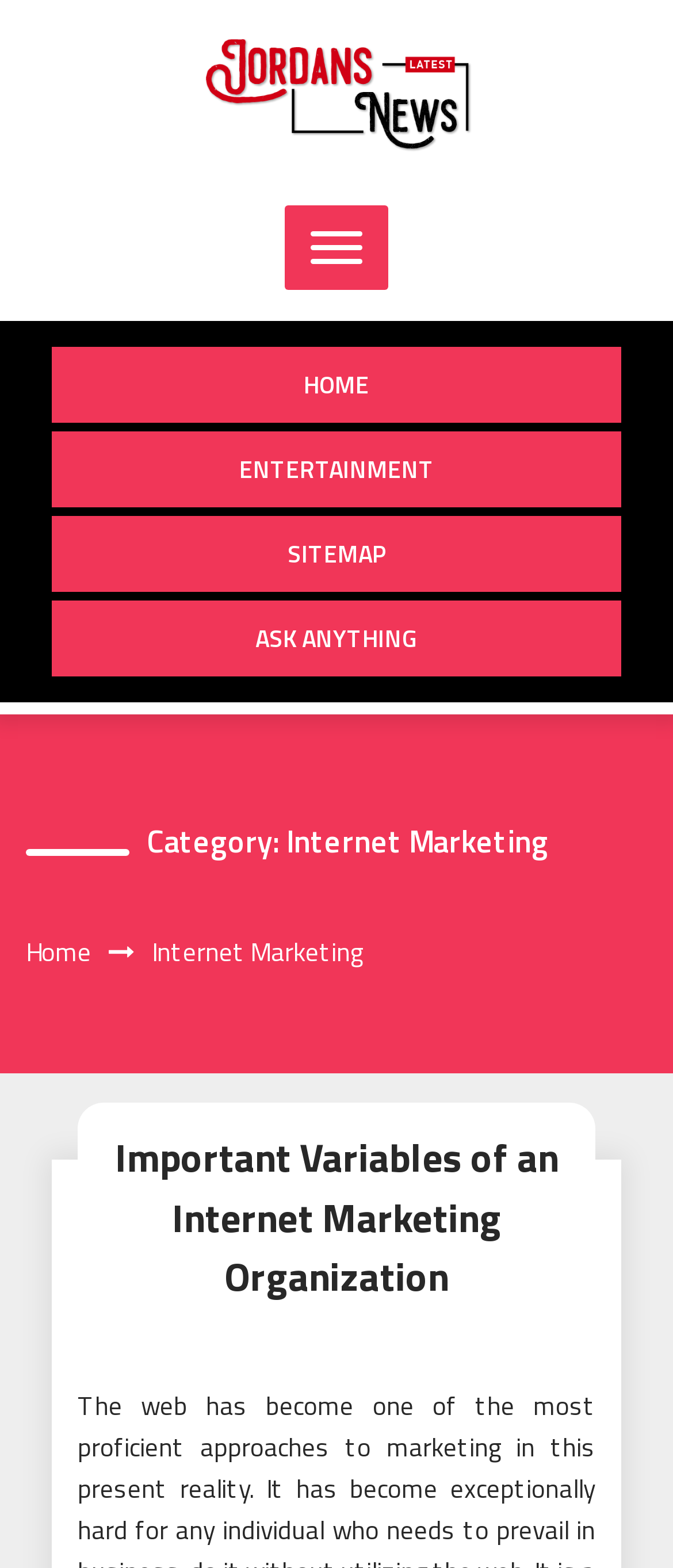Provide a short answer to the following question with just one word or phrase: How many links are there in the category section?

2